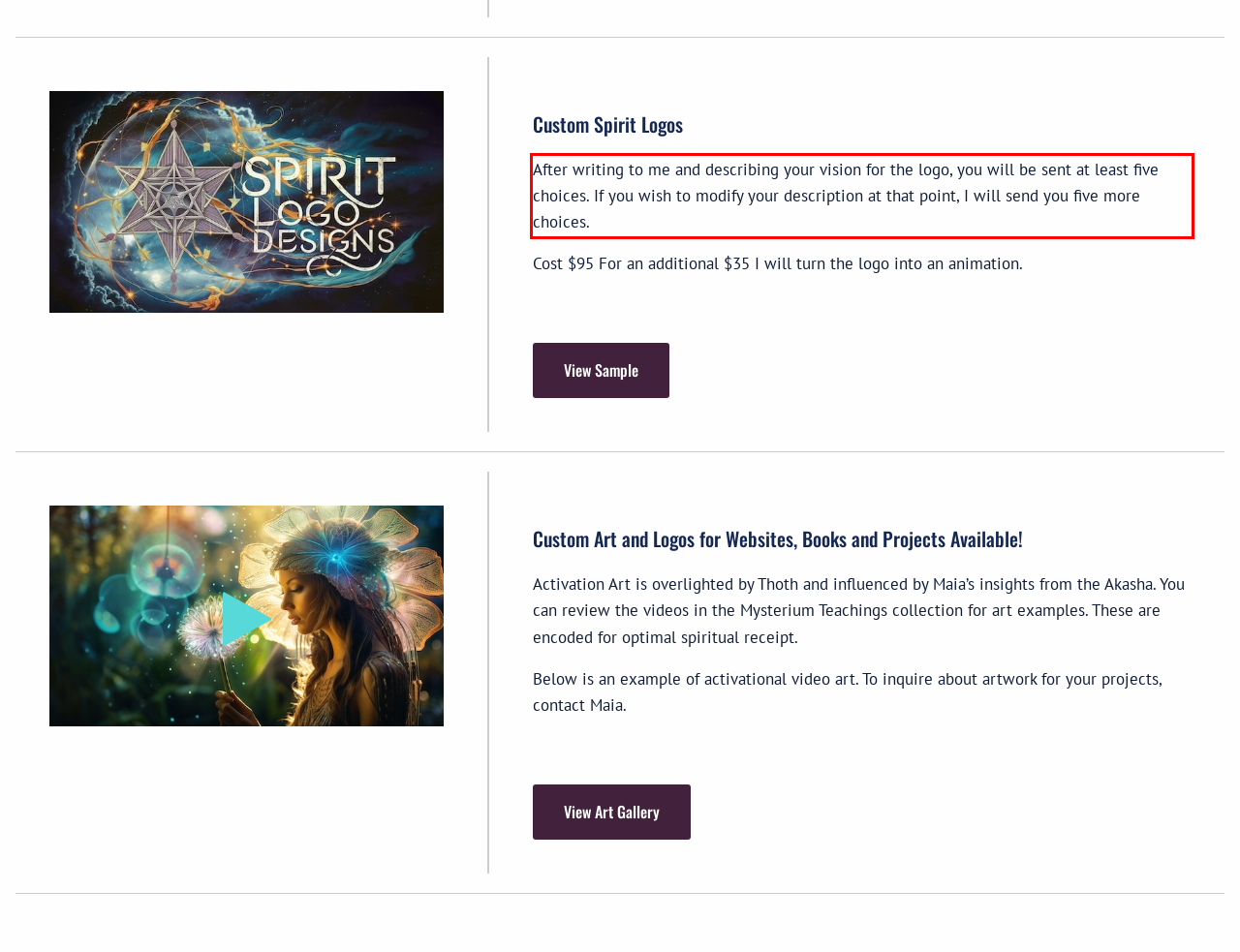Please identify the text within the red rectangular bounding box in the provided webpage screenshot.

After writing to me and describing your vision for the logo, you will be sent at least five choices. If you wish to modify your description at that point, I will send you five more choices.